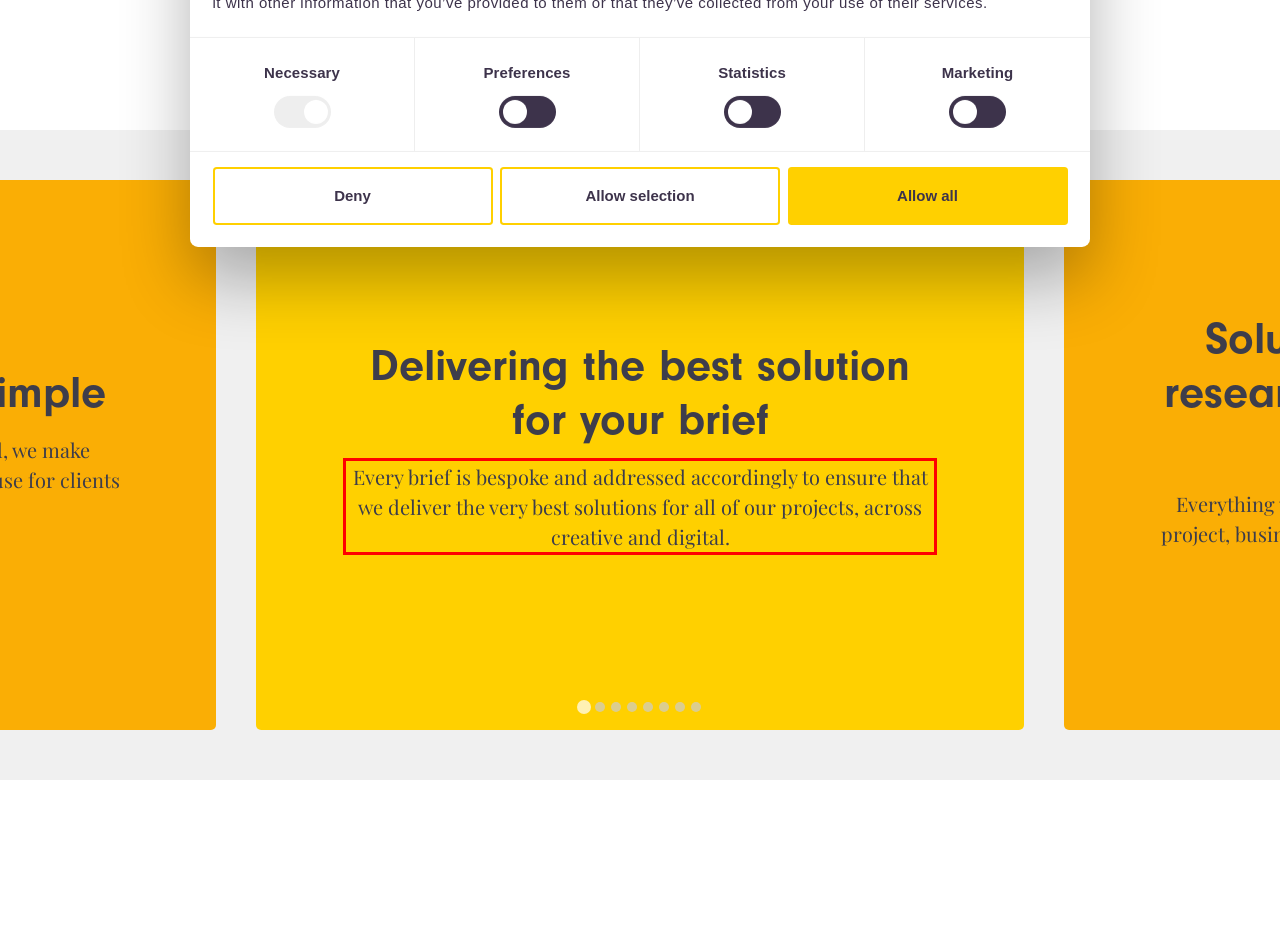View the screenshot of the webpage and identify the UI element surrounded by a red bounding box. Extract the text contained within this red bounding box.

Every brief is bespoke and addressed accordingly to ensure that we deliver the very best solutions for all of our projects, across creative and digital.